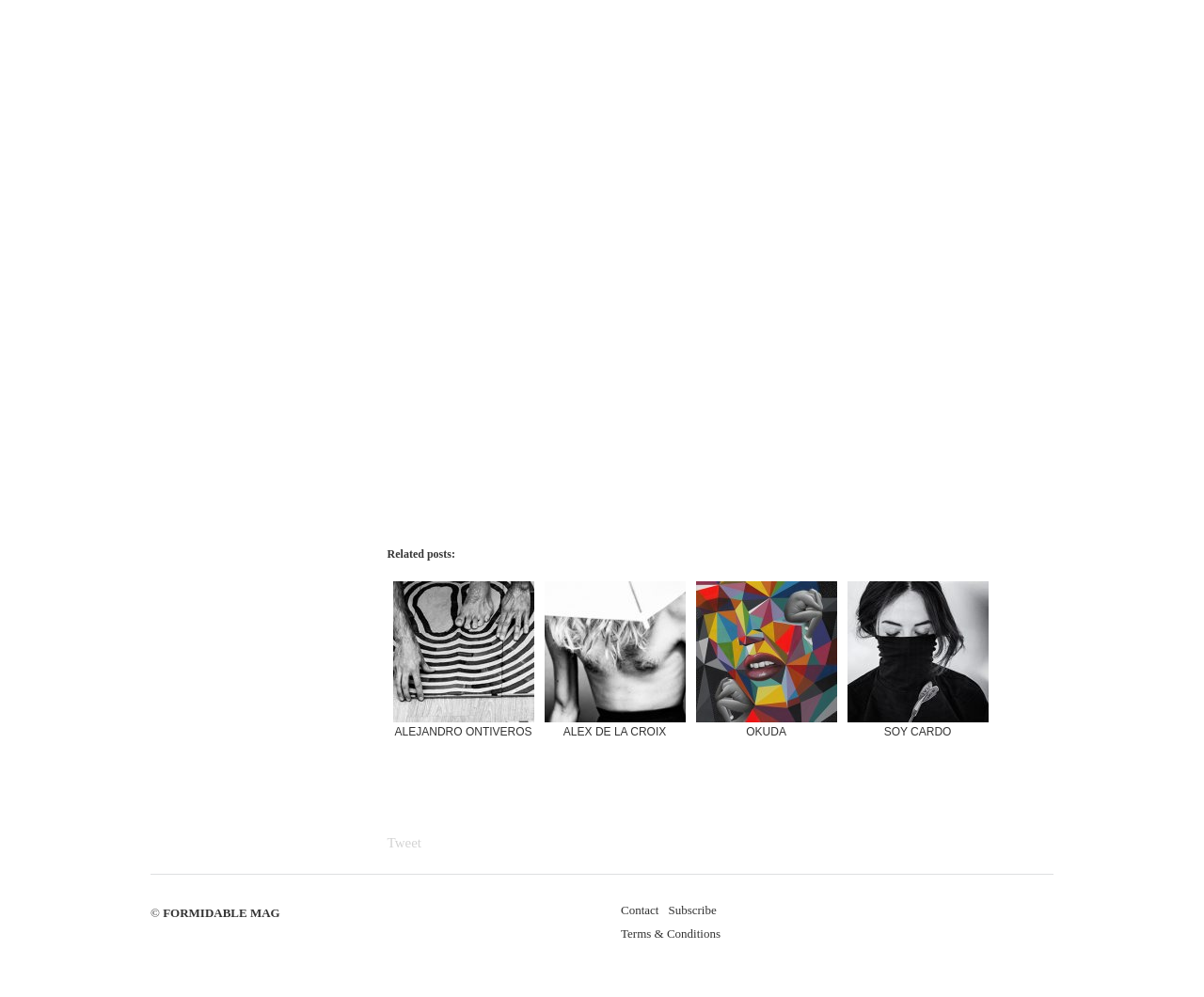What is the position of the 'Subscribe' link relative to the 'Contact' link?
Use the screenshot to answer the question with a single word or phrase.

to the right